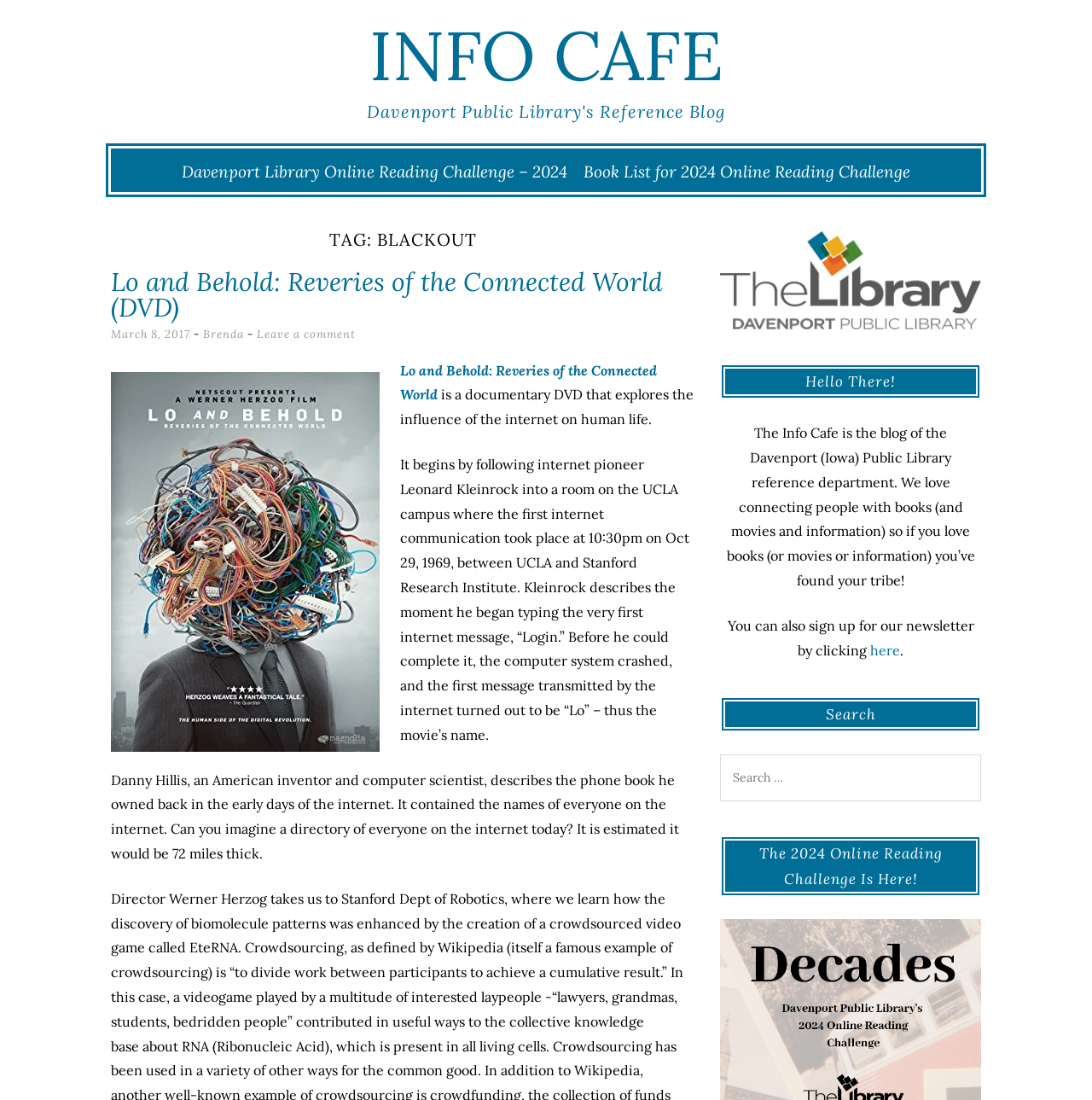Identify the coordinates of the bounding box for the element described below: "Leave a comment". Return the coordinates as four float numbers between 0 and 1: [left, top, right, bottom].

[0.235, 0.297, 0.326, 0.31]